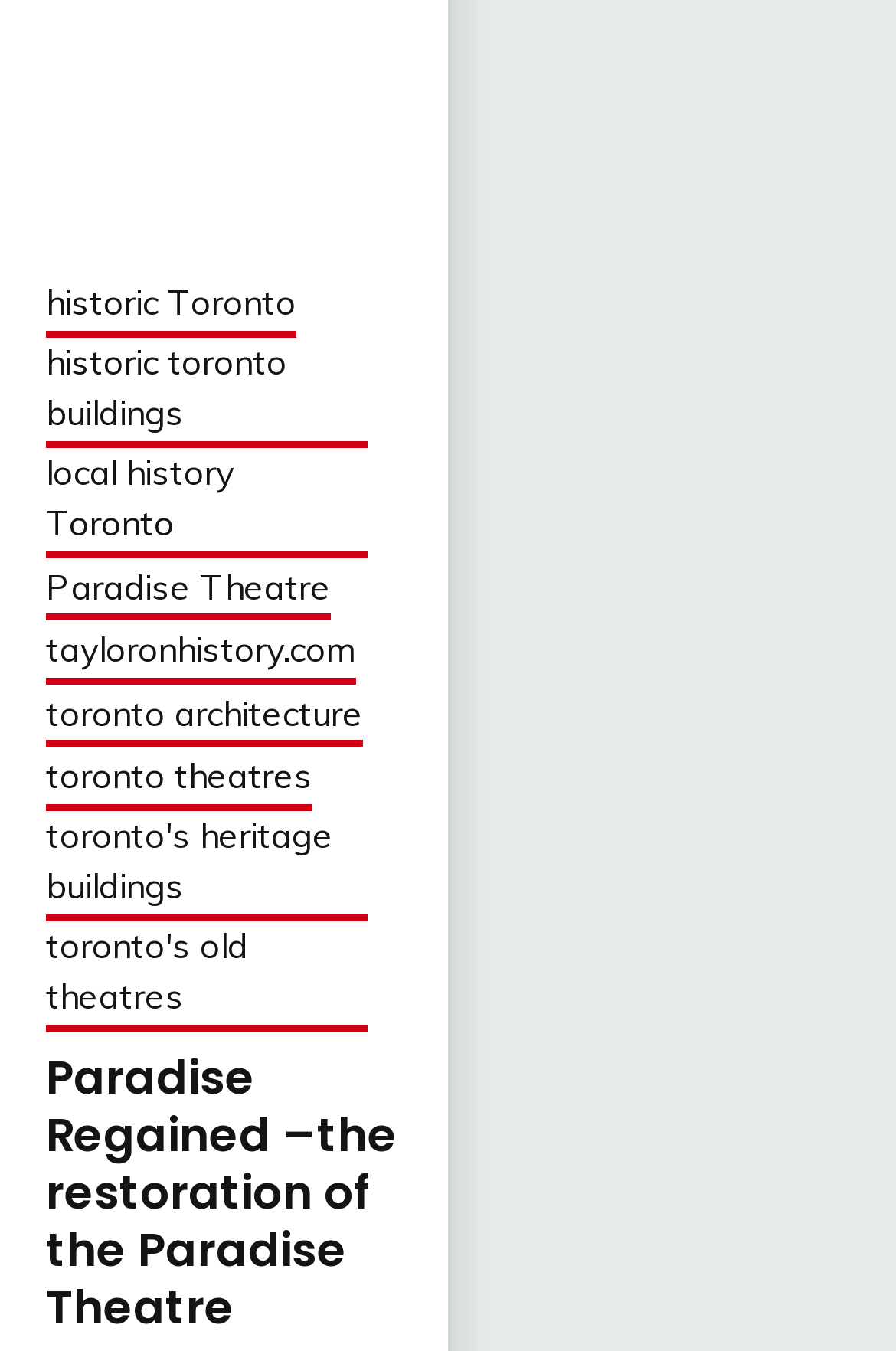Please provide a detailed answer to the question below by examining the image:
What is the name of the website?

The name of the website can be found in the link 'tayloronhistory.com', which is likely the website's URL.